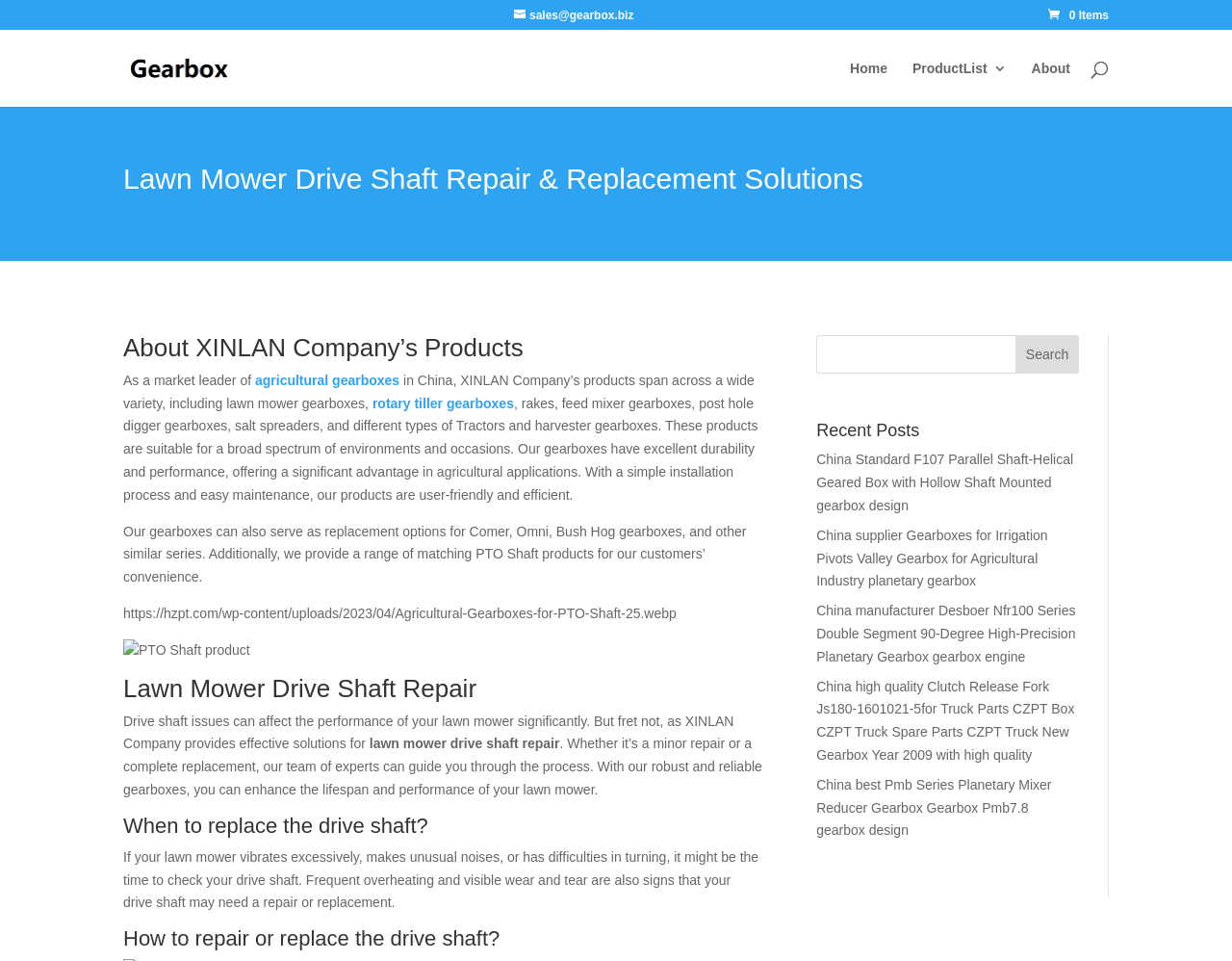Please locate the bounding box coordinates of the element that should be clicked to complete the given instruction: "Learn about XINLAN Company's products".

[0.1, 0.388, 0.207, 0.404]